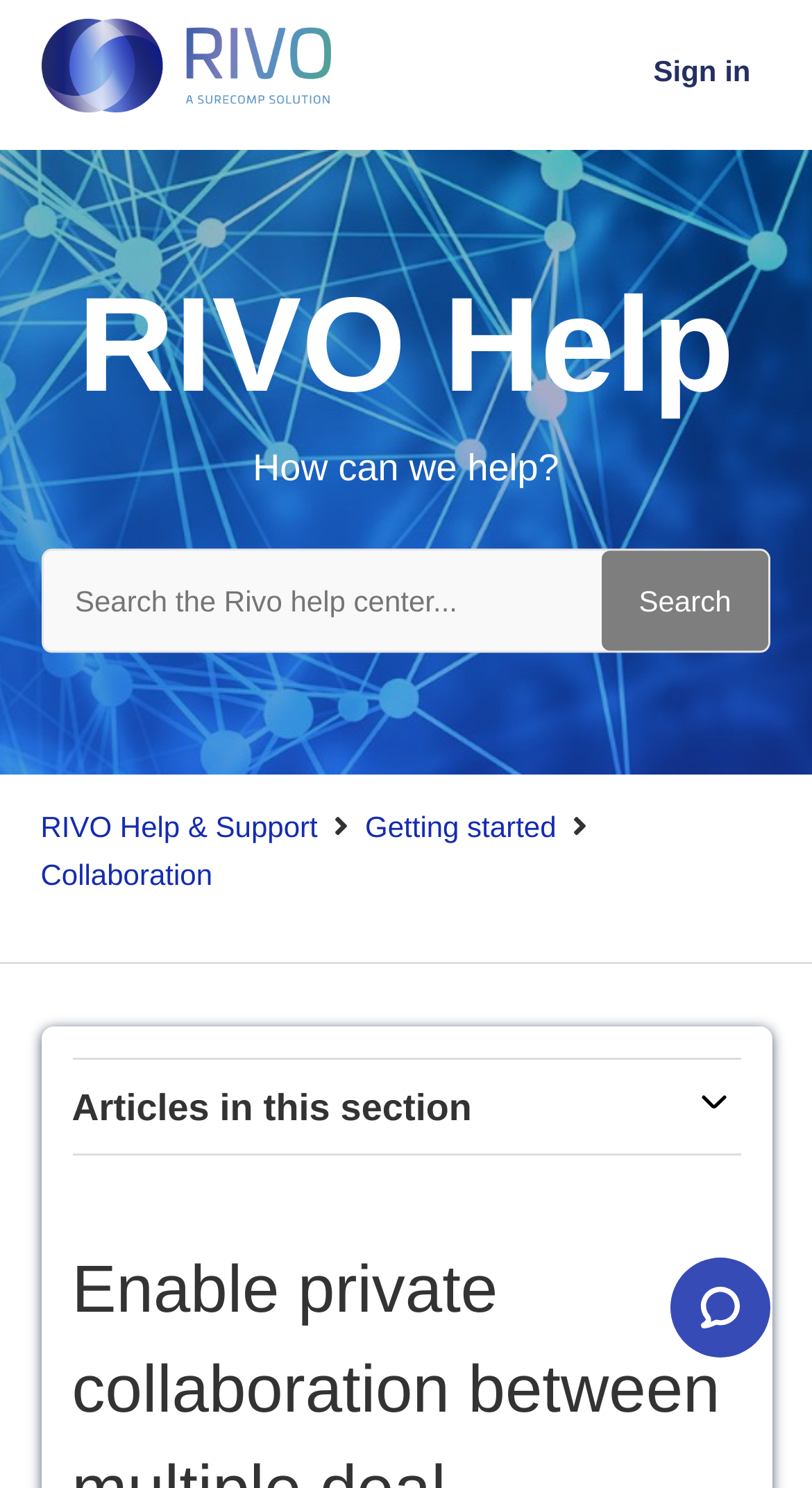Carefully examine the image and provide an in-depth answer to the question: What is the purpose of the search bar?

The search bar is located at the top of the webpage, and it allows users to search for specific topics or keywords within the Rivo help center. The search bar is accompanied by a search button, indicating that users can input their search queries and retrieve relevant results.